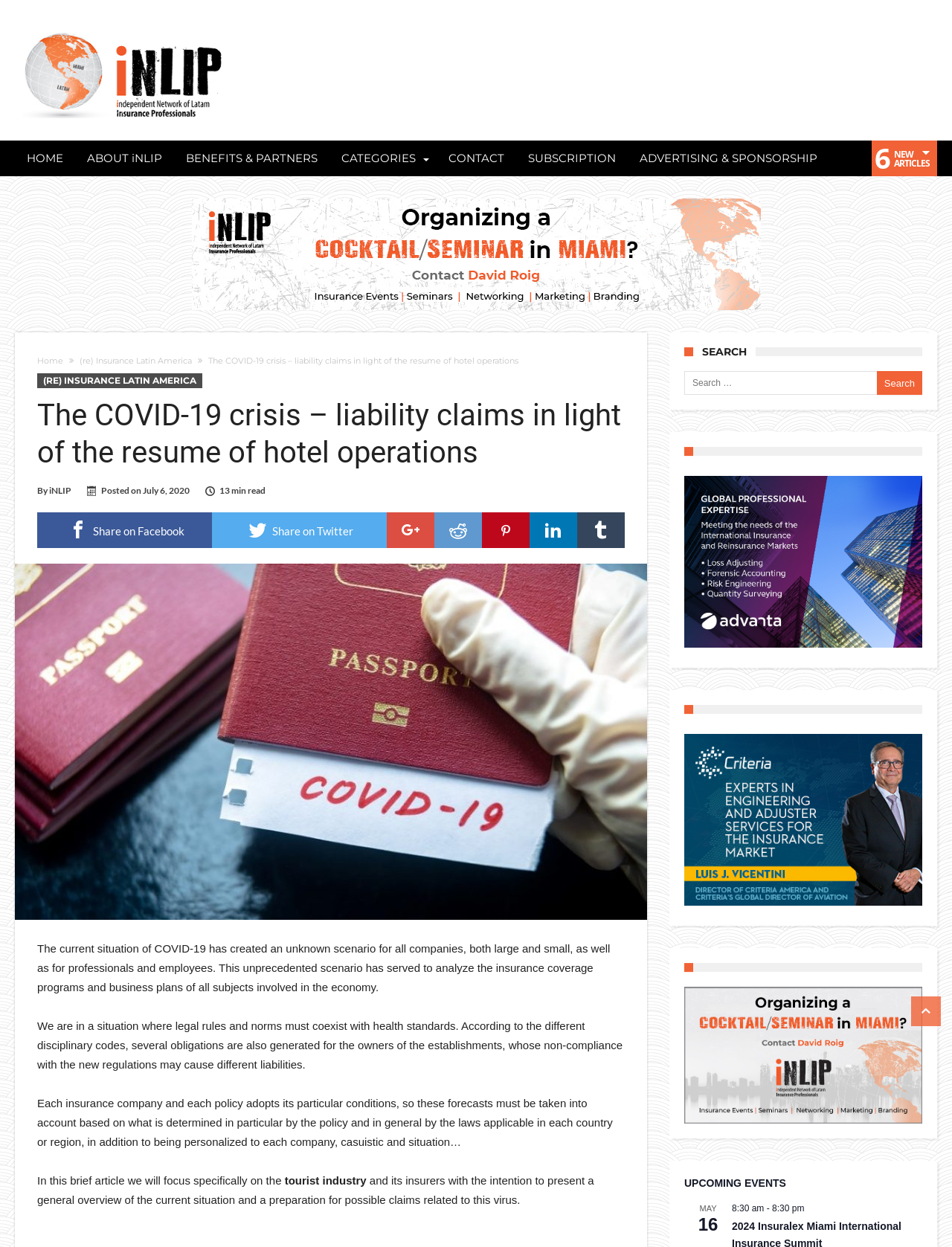Please determine the bounding box coordinates for the element that should be clicked to follow these instructions: "Search for something".

[0.719, 0.298, 0.969, 0.317]